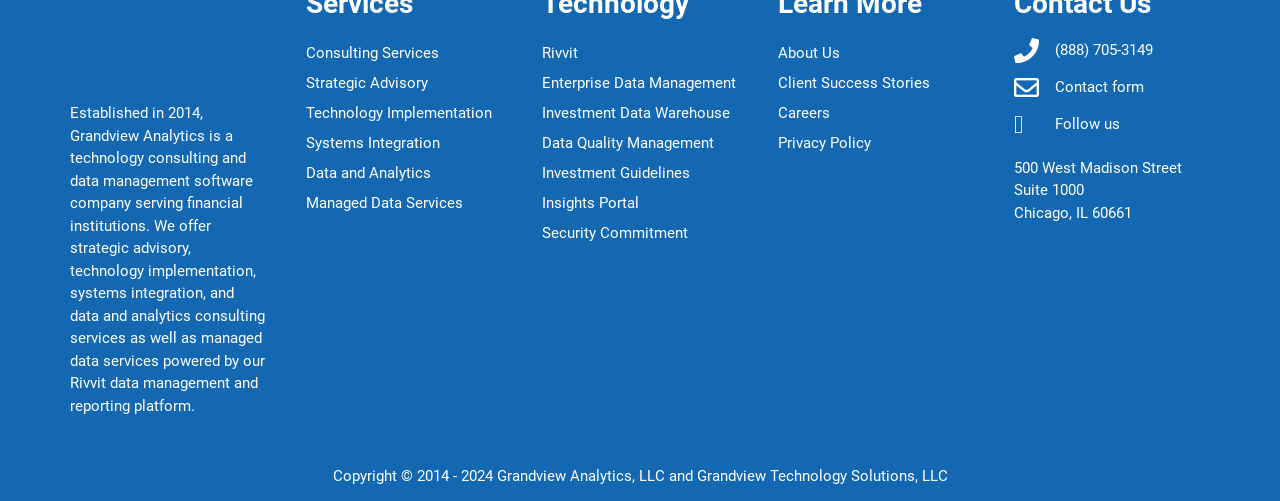Determine the bounding box coordinates of the target area to click to execute the following instruction: "Explore Rivvit."

[0.423, 0.075, 0.577, 0.135]